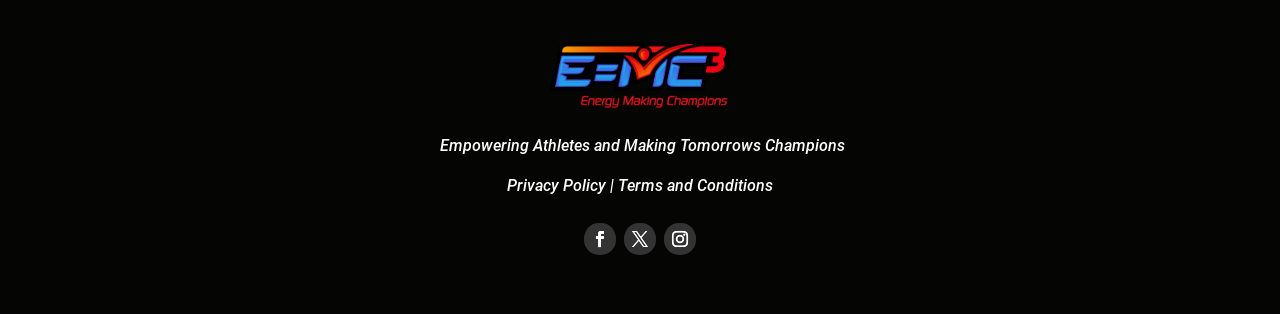Is there an image on the webpage?
Identify the answer in the screenshot and reply with a single word or phrase.

Yes